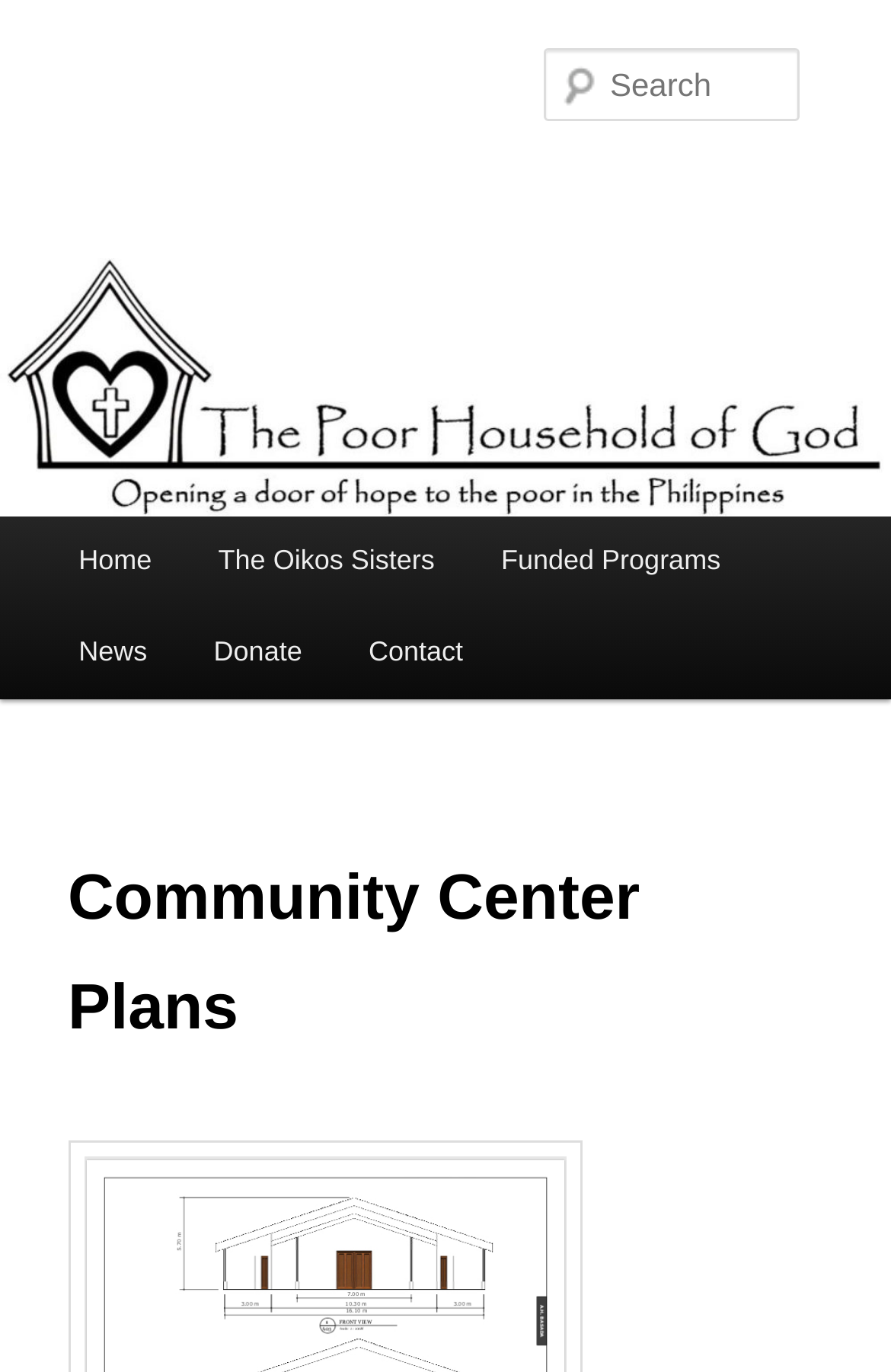What is the main menu item after 'Home'?
Based on the screenshot, respond with a single word or phrase.

The Oikos Sisters